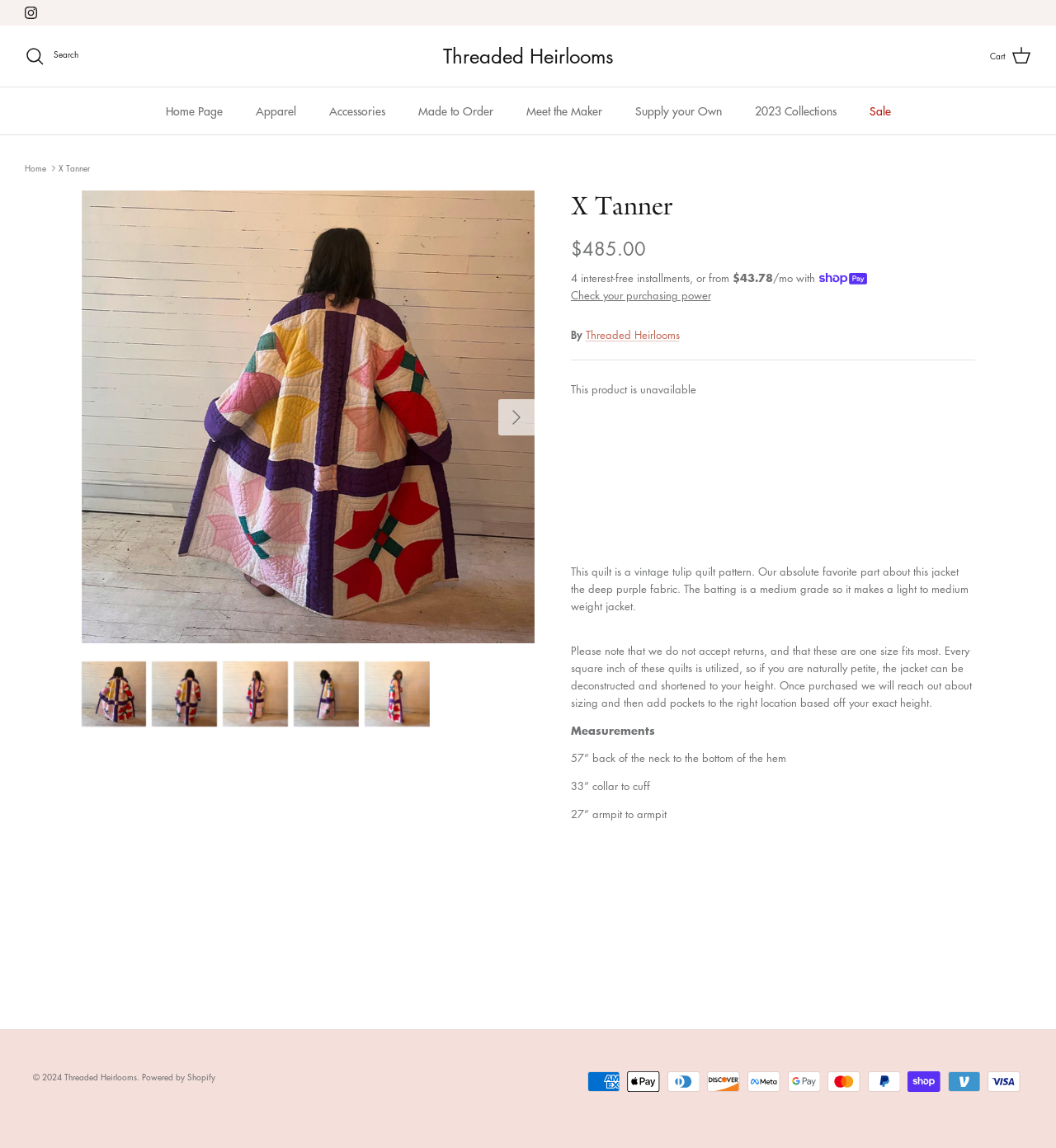Specify the bounding box coordinates of the area to click in order to follow the given instruction: "Check your purchasing power."

[0.54, 0.25, 0.673, 0.265]